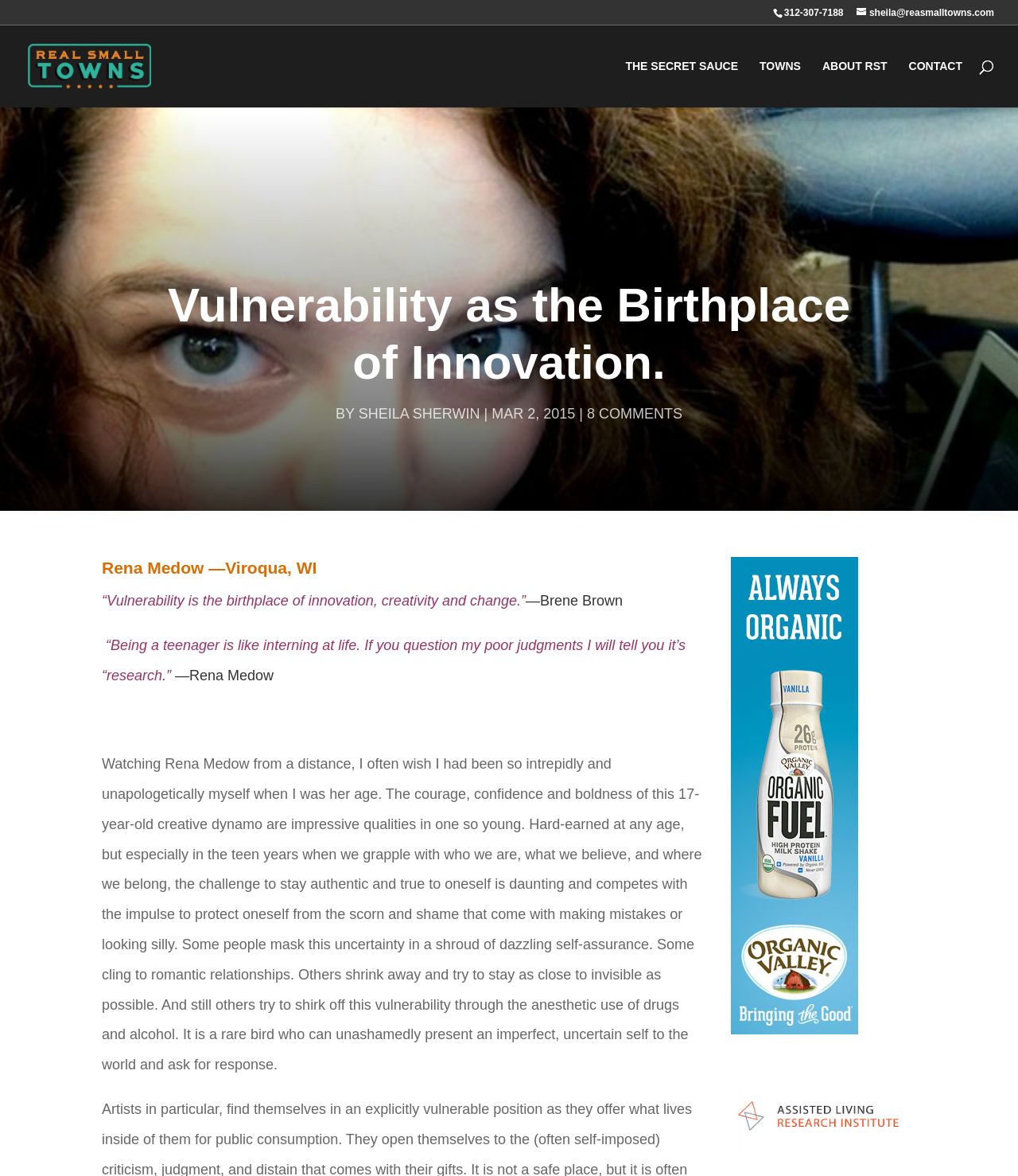Give a concise answer using one word or a phrase to the following question:
How many comments are there on the article?

8